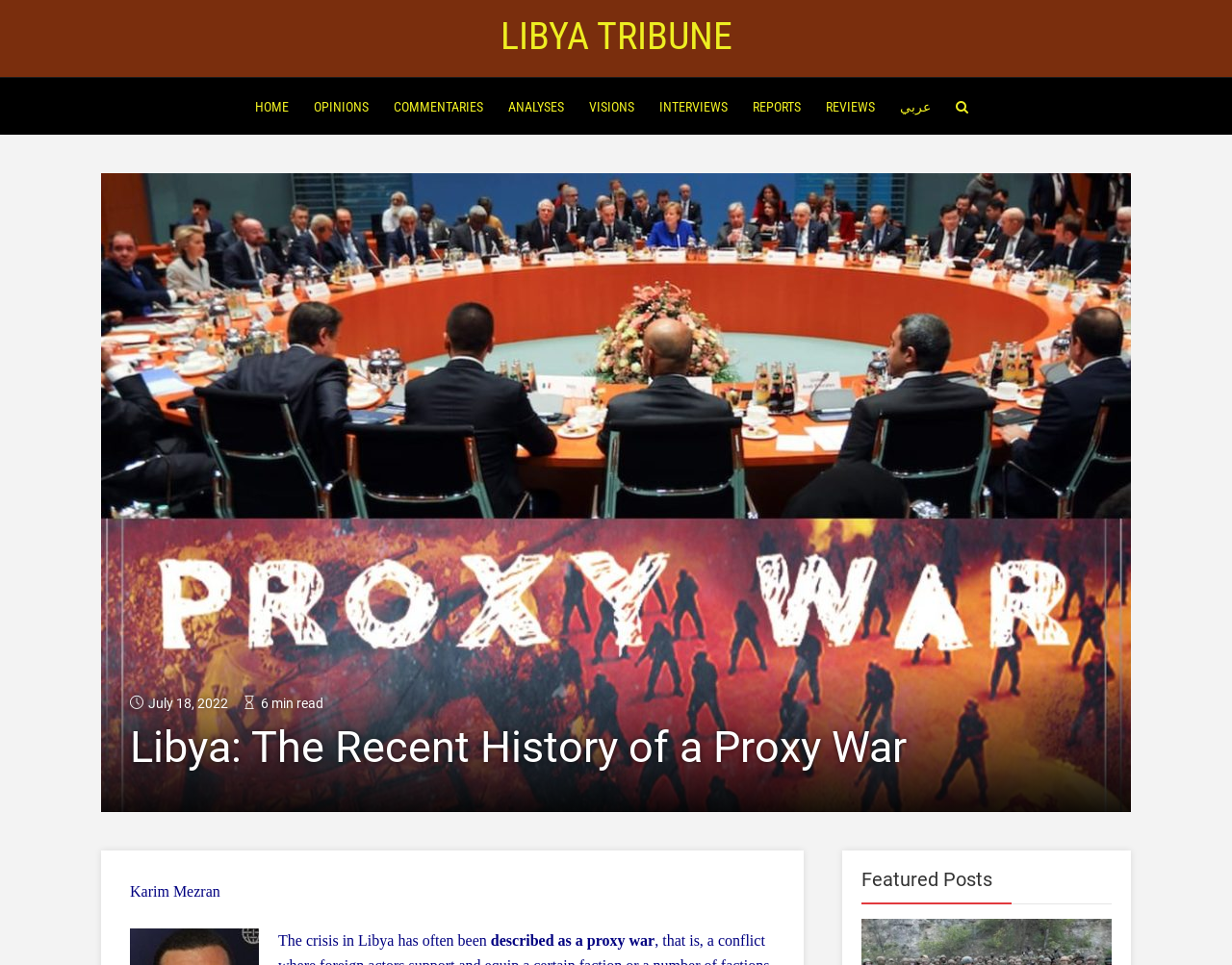Specify the bounding box coordinates of the element's region that should be clicked to achieve the following instruction: "read opinions". The bounding box coordinates consist of four float numbers between 0 and 1, in the format [left, top, right, bottom].

[0.252, 0.081, 0.301, 0.141]